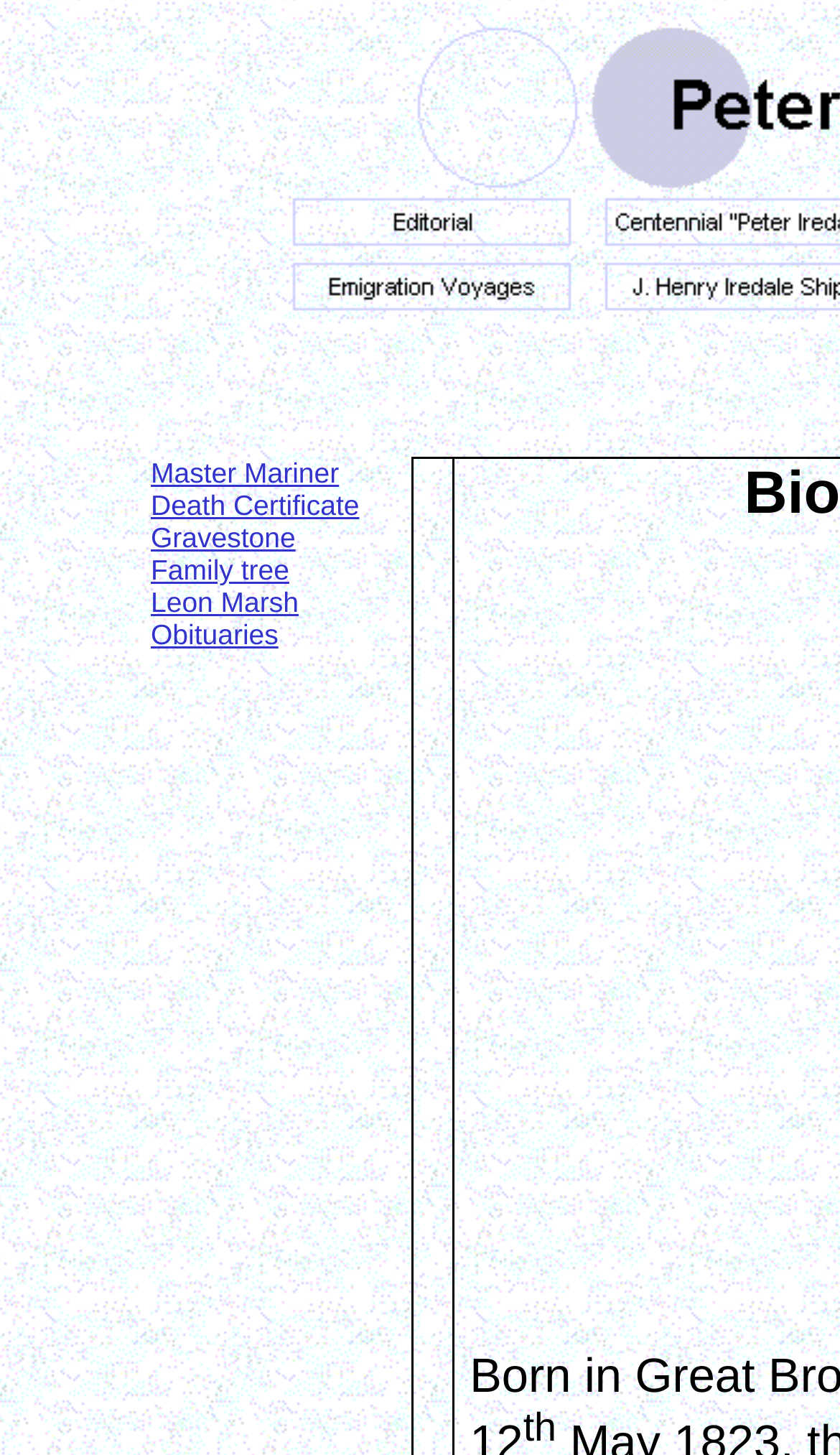Is there a superscript on the webpage?
Using the image, provide a concise answer in one word or a short phrase.

Yes